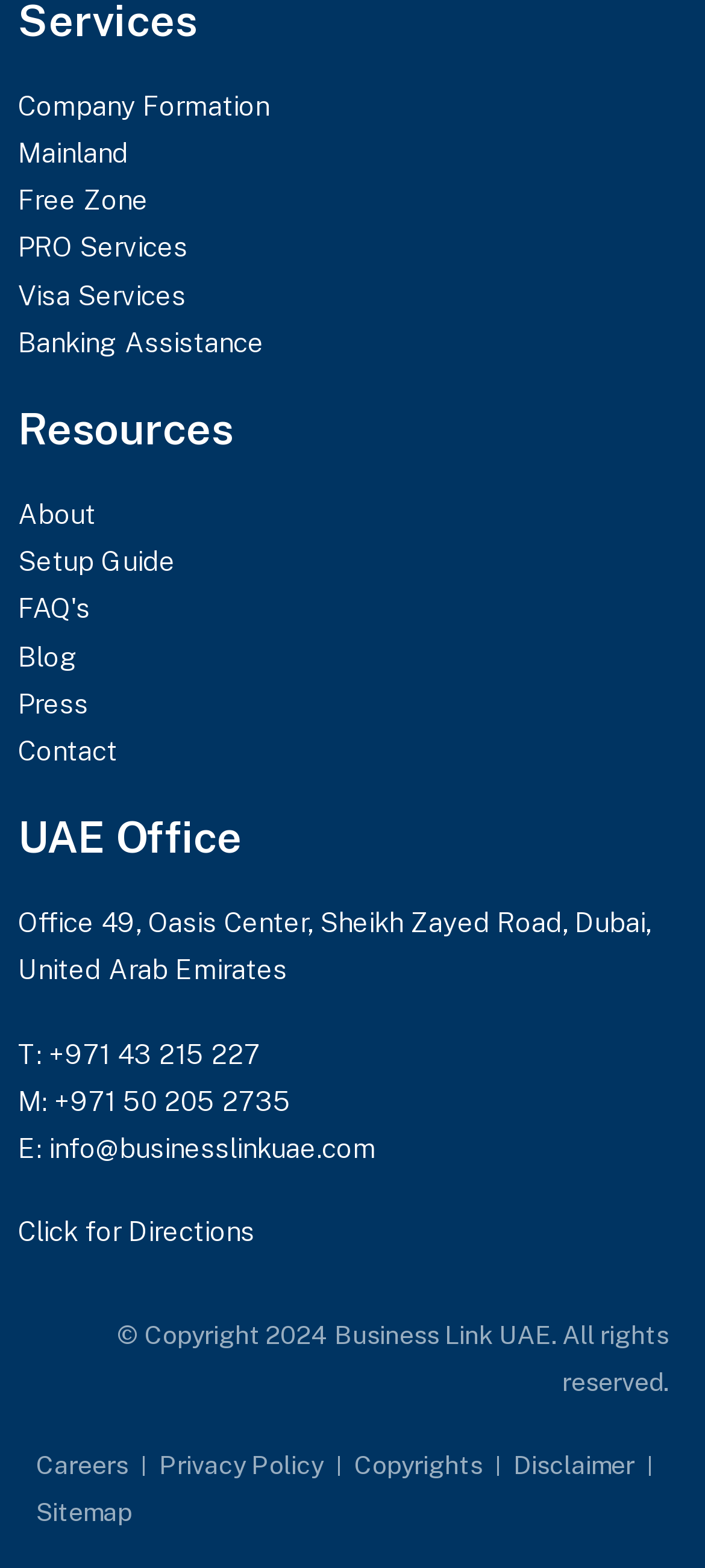Determine the bounding box coordinates of the section to be clicked to follow the instruction: "Click the settings button". The coordinates should be given as four float numbers between 0 and 1, formatted as [left, top, right, bottom].

None